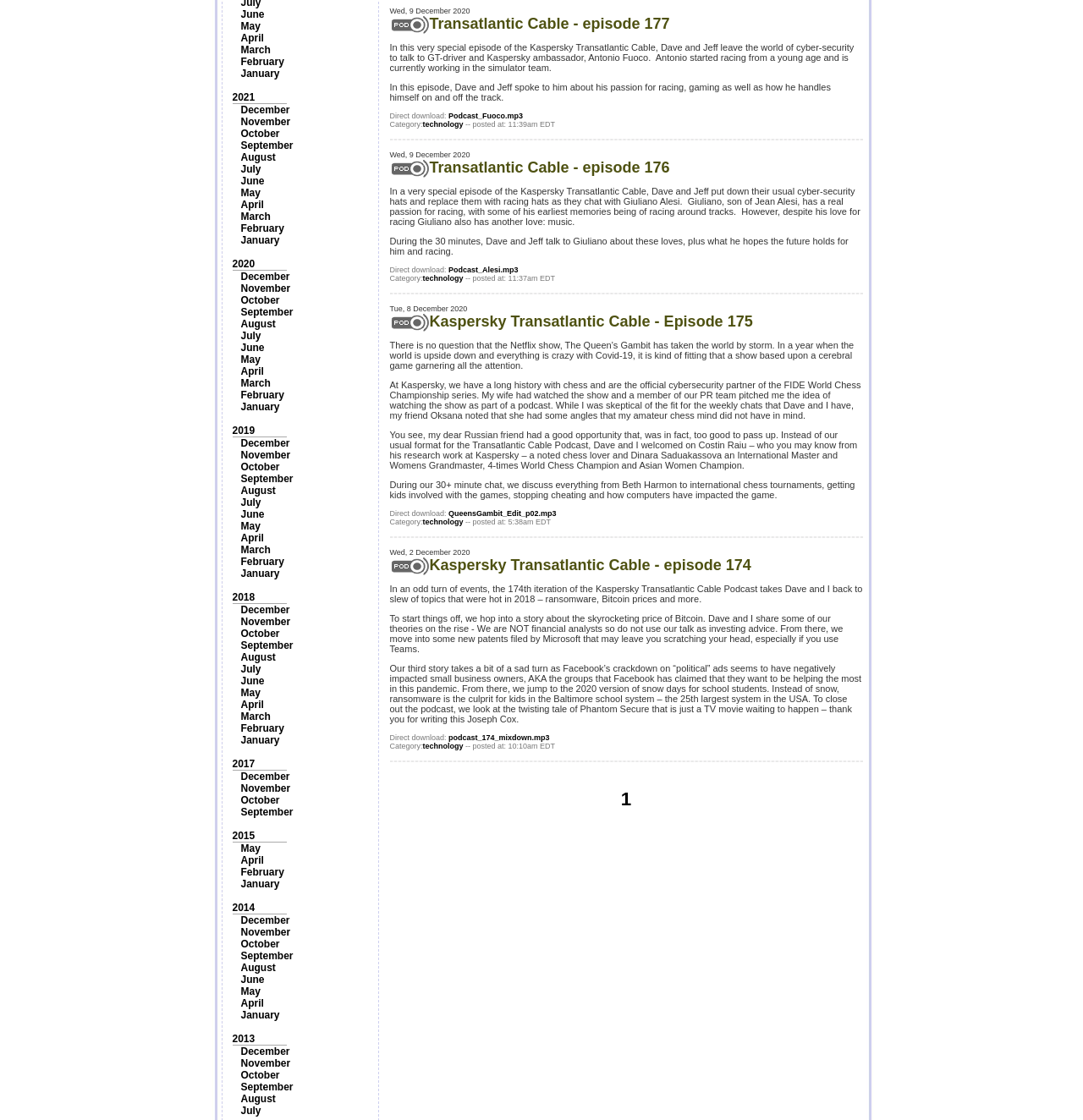Using the provided element description "Transatlantic Cable - episode 177", determine the bounding box coordinates of the UI element.

[0.396, 0.014, 0.618, 0.029]